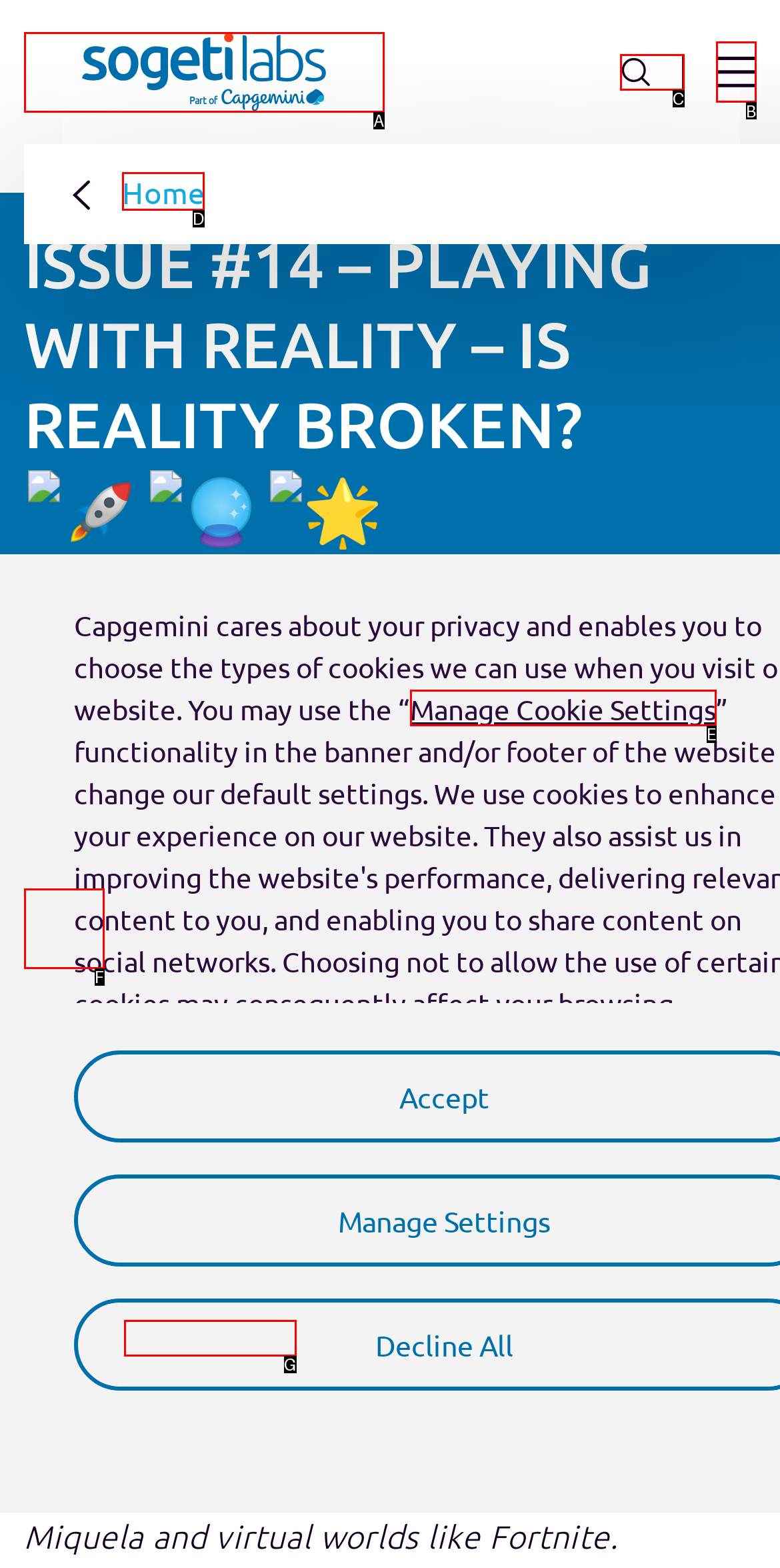Find the HTML element that matches the description: Linkedin. Answer using the letter of the best match from the available choices.

F